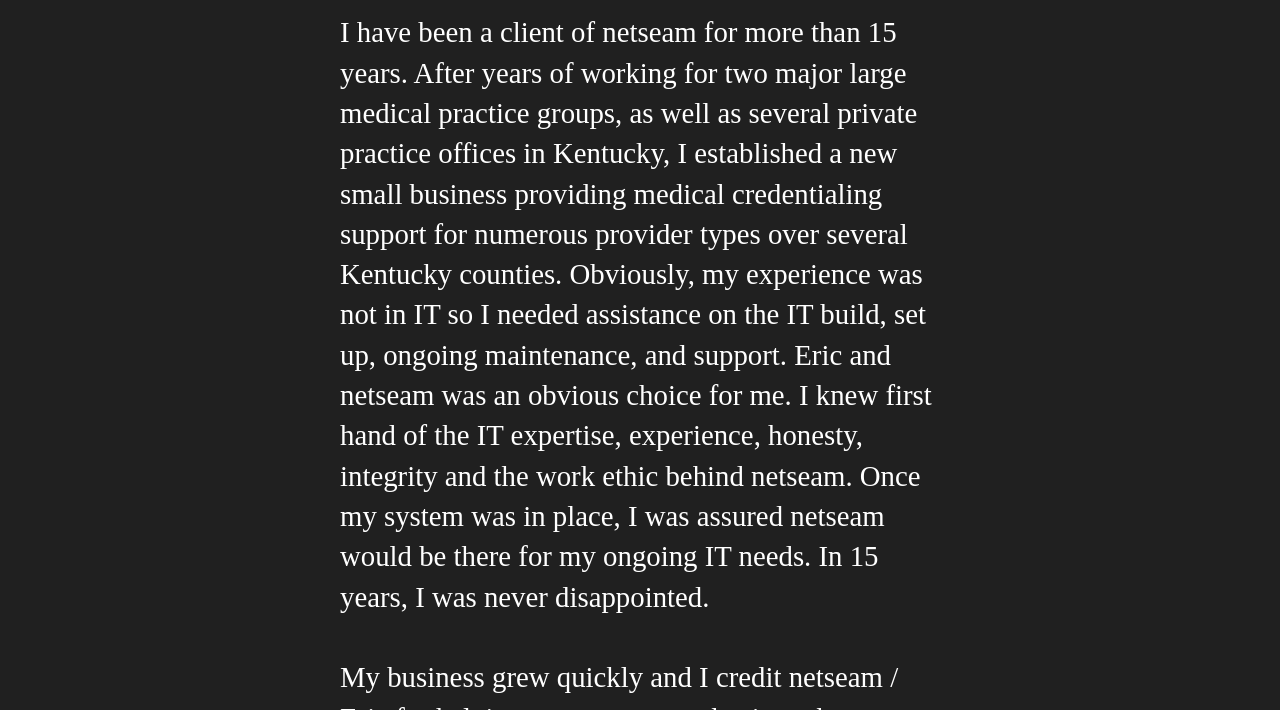Based on the image, provide a detailed response to the question:
What was the author's concern when setting up a new business?

The text mentions that the author, not having an IT background, needed assistance with the IT build, set up, ongoing maintenance, and support for their new business, which is why they chose netseam.